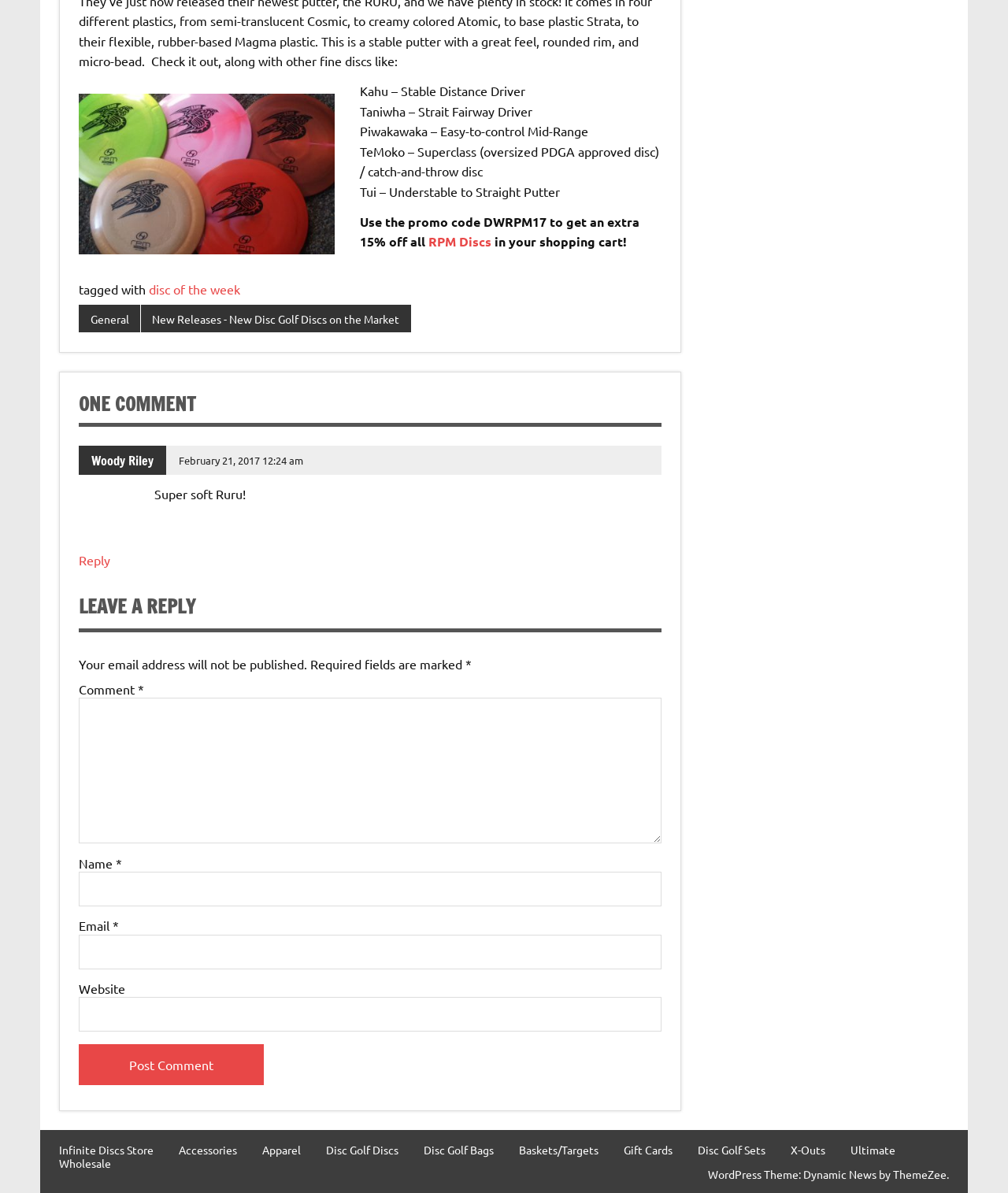Given the element description, predict the bounding box coordinates in the format (top-left x, top-left y, bottom-right x, bottom-right y), using floating point numbers between 0 and 1: 1479

None